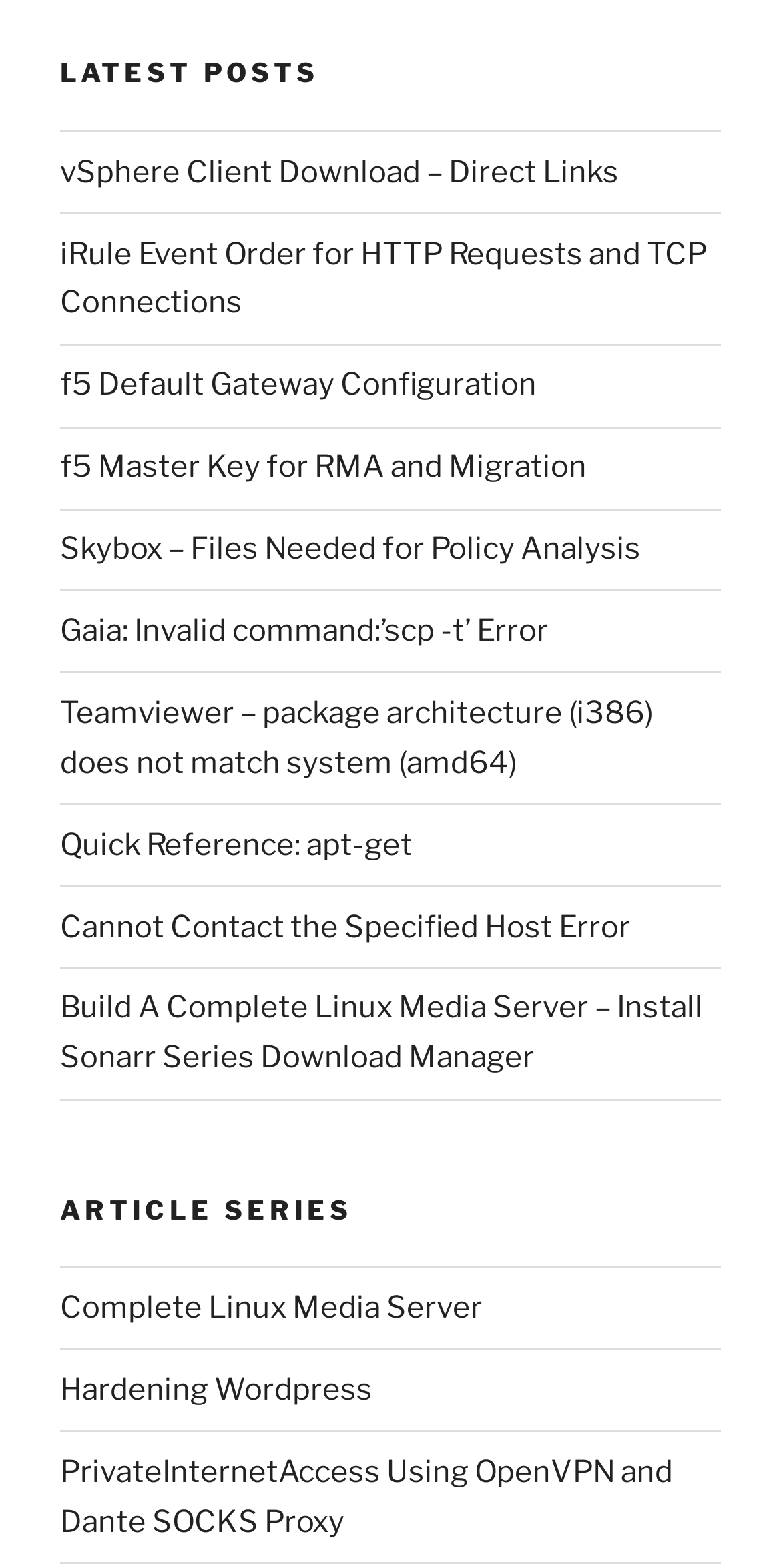Identify the bounding box coordinates of the section that should be clicked to achieve the task described: "Explore 'Hardening Wordpress' article series".

[0.077, 0.875, 0.477, 0.898]